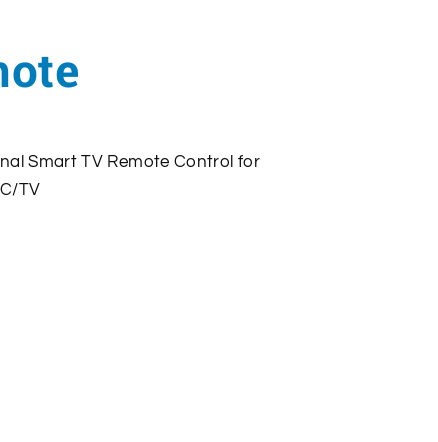Create a detailed narrative of what is happening in the image.

The image displays the title "W1 Smart TV Remote" prominently at the top, highlighted in a bold blue font. Below the title, there is a brief description stating, "Multifunctional Smart TV Remote Control for Nvidia Shield/Android TV Box/PC/Projector/HTPC/TV," indicating the versatility and compatibility of the remote with various devices. This showcases its multifunctional capability, appealing to users who seek a comprehensive solution for controlling their smart home entertainment systems.